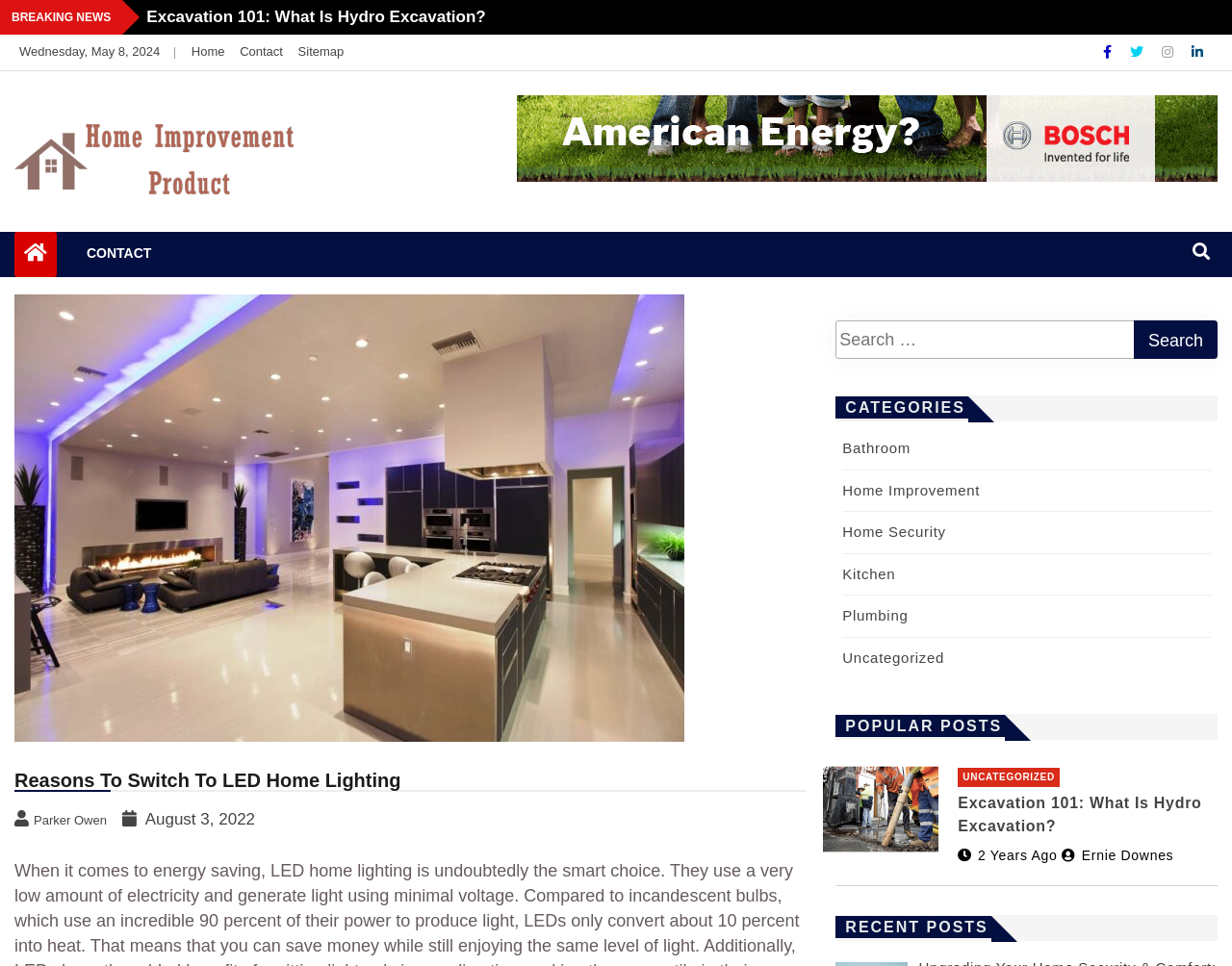How many categories are listed? Examine the screenshot and reply using just one word or a brief phrase.

6